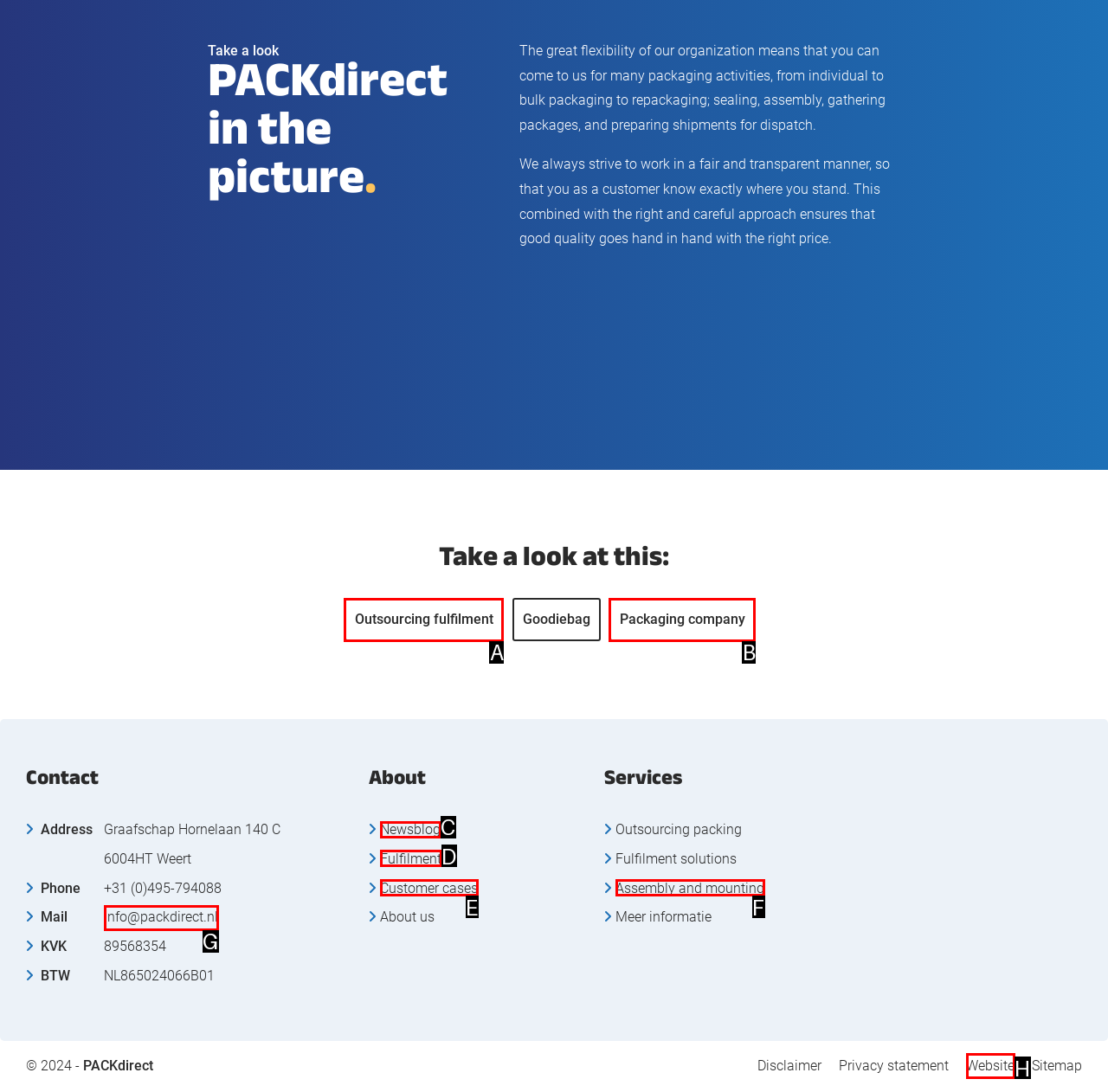Determine which UI element matches this description: Assembly and mounting
Reply with the appropriate option's letter.

F